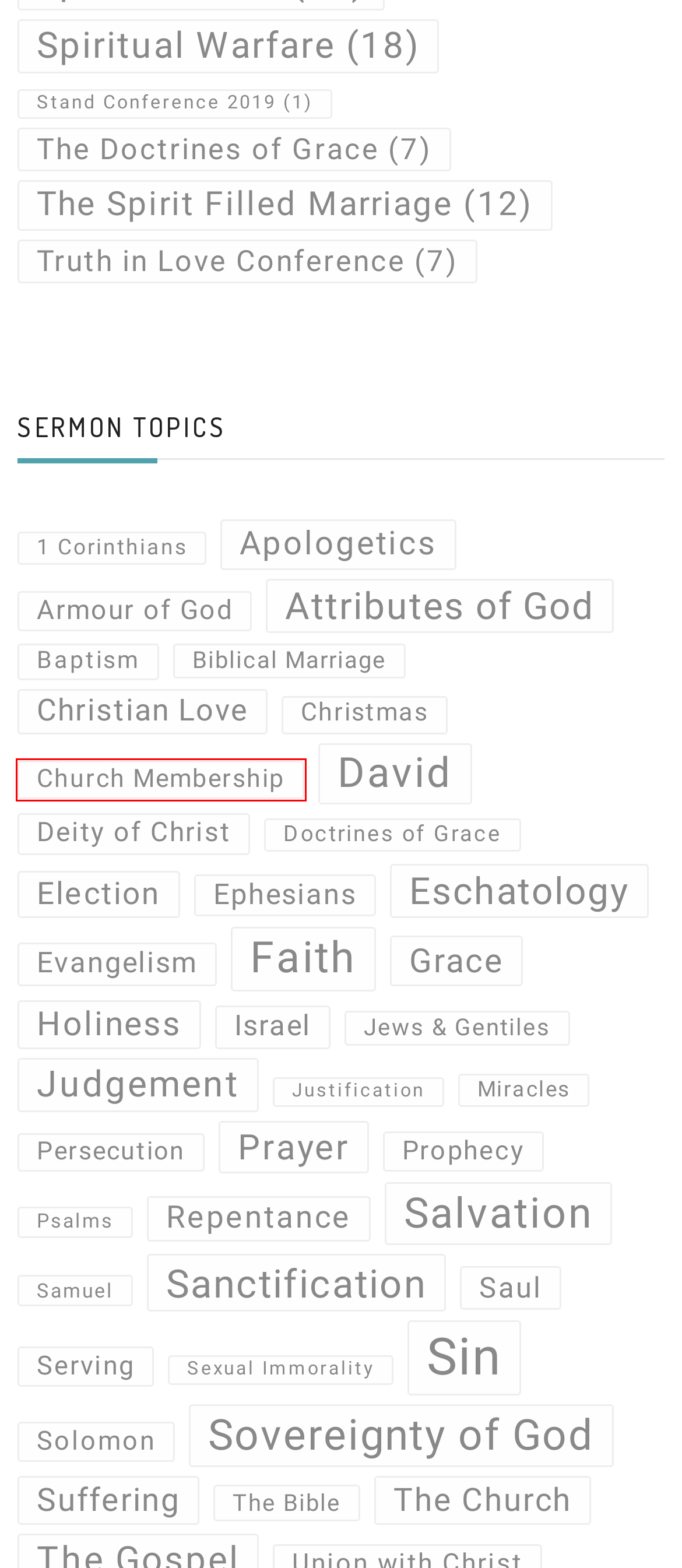Look at the screenshot of the webpage and find the element within the red bounding box. Choose the webpage description that best fits the new webpage that will appear after clicking the element. Here are the candidates:
A. Sermon Tags: Salvation | Covenant Grace Baptist Church
B. Sermon Tags: Repentance | Covenant Grace Baptist Church
C. Sermon Tags: Suffering | Covenant Grace Baptist Church
D. Sermon Tags: Armour of God | Covenant Grace Baptist Church
E. Sermon Tags: The Bible | Covenant Grace Baptist Church
F. Sermon Tags: Persecution | Covenant Grace Baptist Church
G. Sermon Tags: Church Membership | Covenant Grace Baptist Church
H. Sermon Tags: Ephesians | Covenant Grace Baptist Church

G